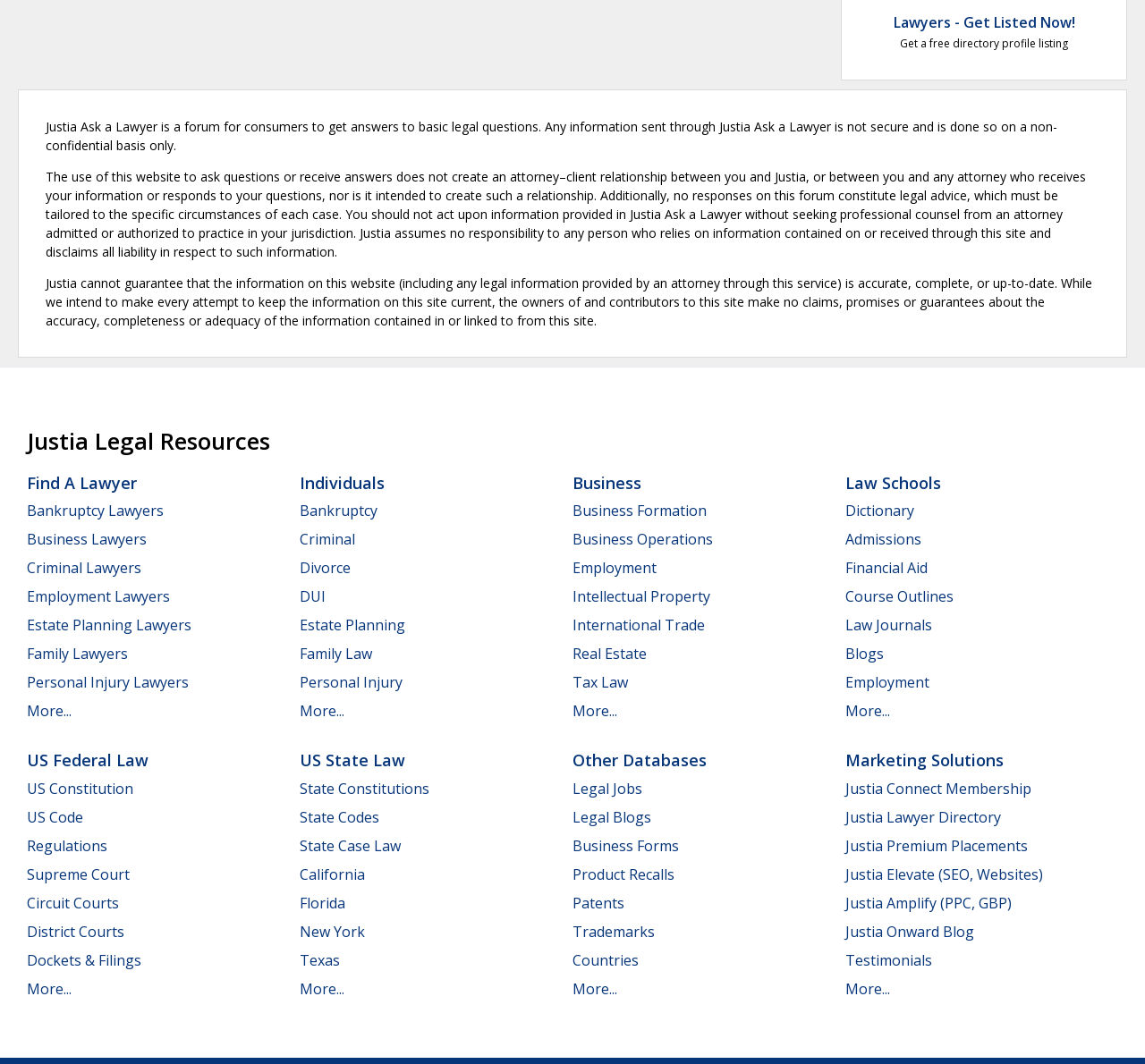Highlight the bounding box coordinates of the region I should click on to meet the following instruction: "Ask a lawyer".

[0.78, 0.012, 0.939, 0.03]